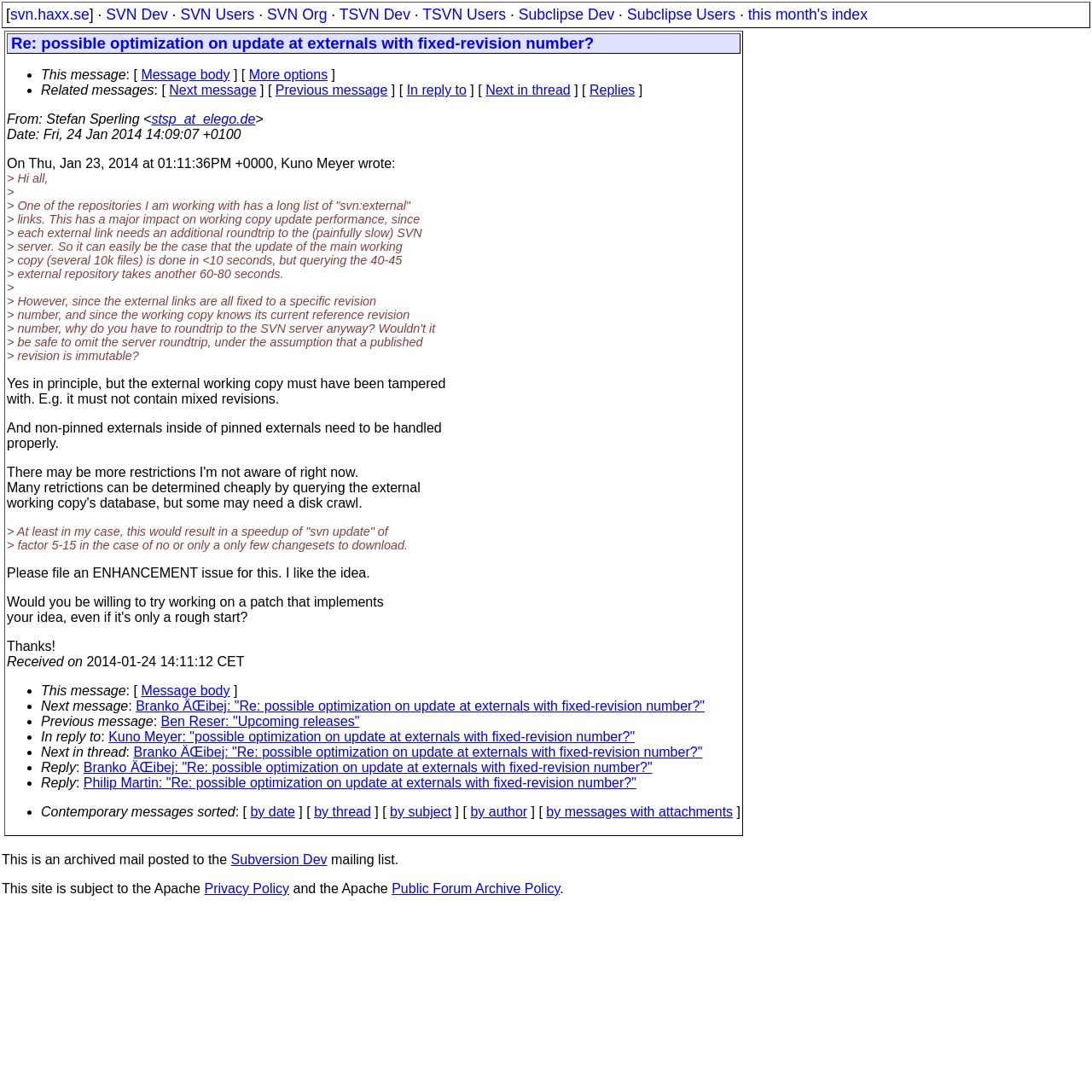How many external repositories are mentioned in the email?
Please use the image to provide an in-depth answer to the question.

According to the email content, the sender mentions that querying the 40-45 external repositories takes another 60-80 seconds, indicating that there are 40-45 external repositories involved.